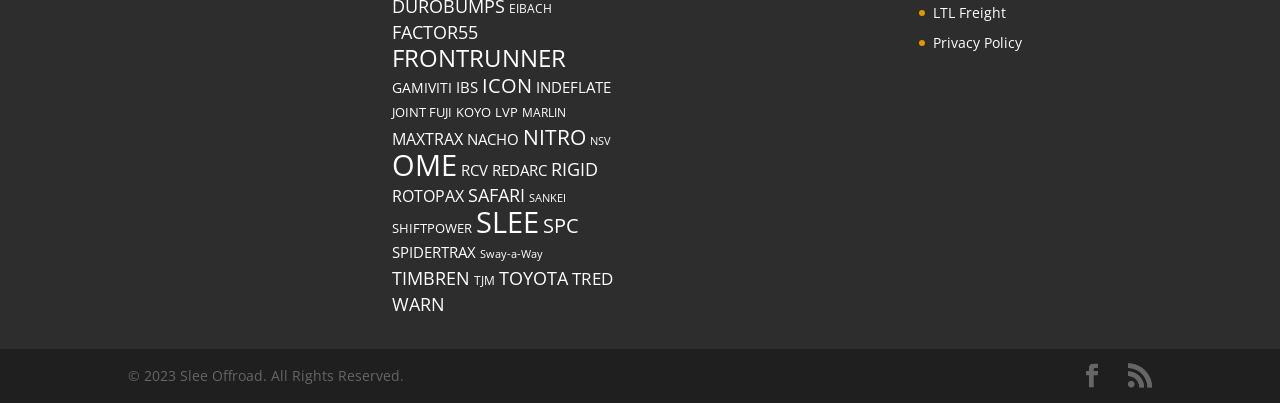Determine the bounding box coordinates of the clickable region to carry out the instruction: "Check Privacy Policy".

[0.729, 0.083, 0.798, 0.13]